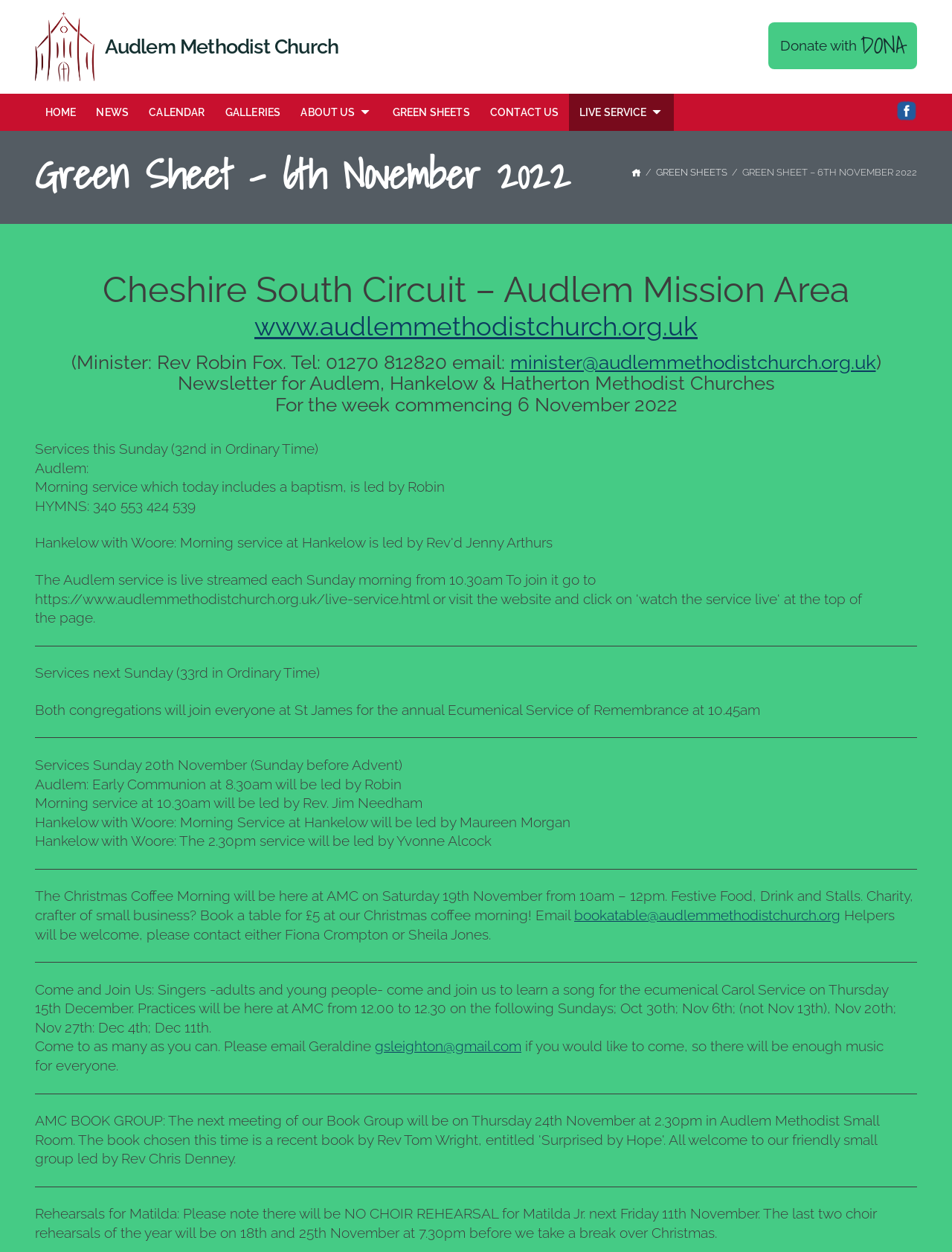Provide the bounding box for the UI element matching this description: "www.audlemmethodistchurch.org.uk".

[0.267, 0.249, 0.733, 0.273]